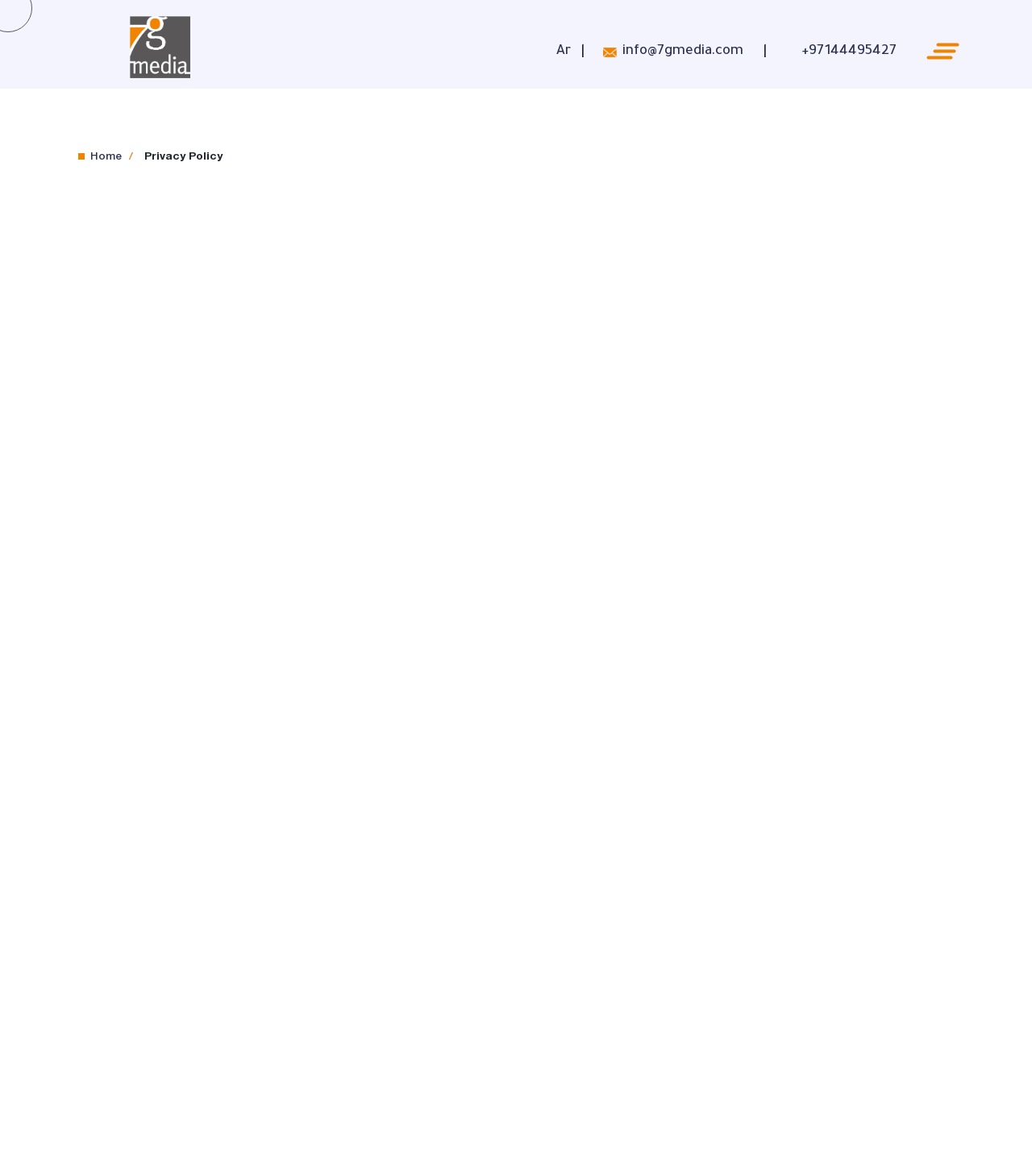What is the purpose of the website's terms of use?
Give a detailed explanation using the information visible in the image.

I inferred the purpose of the website's terms of use by analyzing the text content of the webpage, specifically the sentence 'This page (together with the documents referred to on it) informs you of the terms of use for our website, www.7gmedia.com, as a guest or a registered user.'